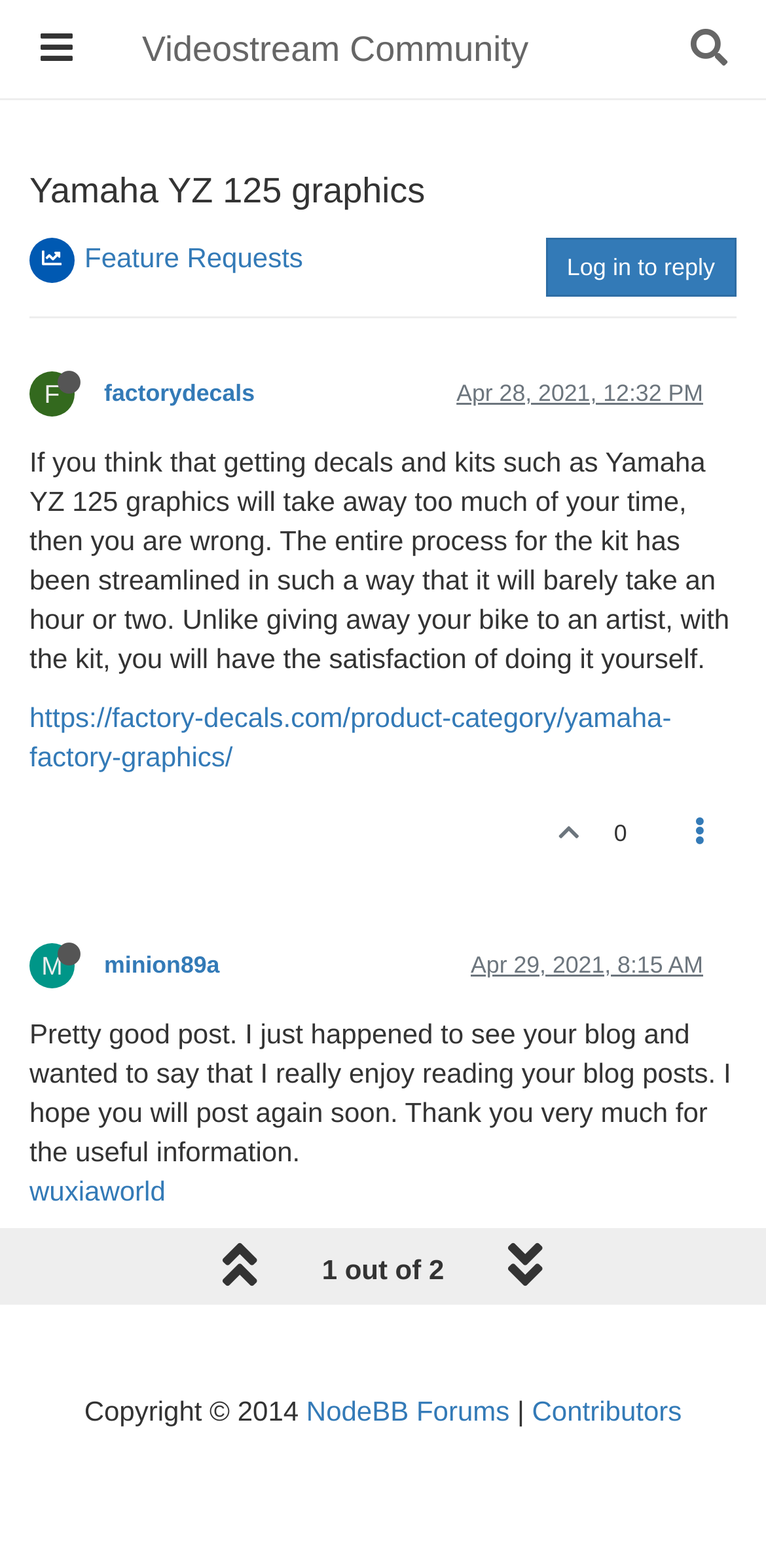Provide a short answer using a single word or phrase for the following question: 
Who is the author of the first comment?

minion89a